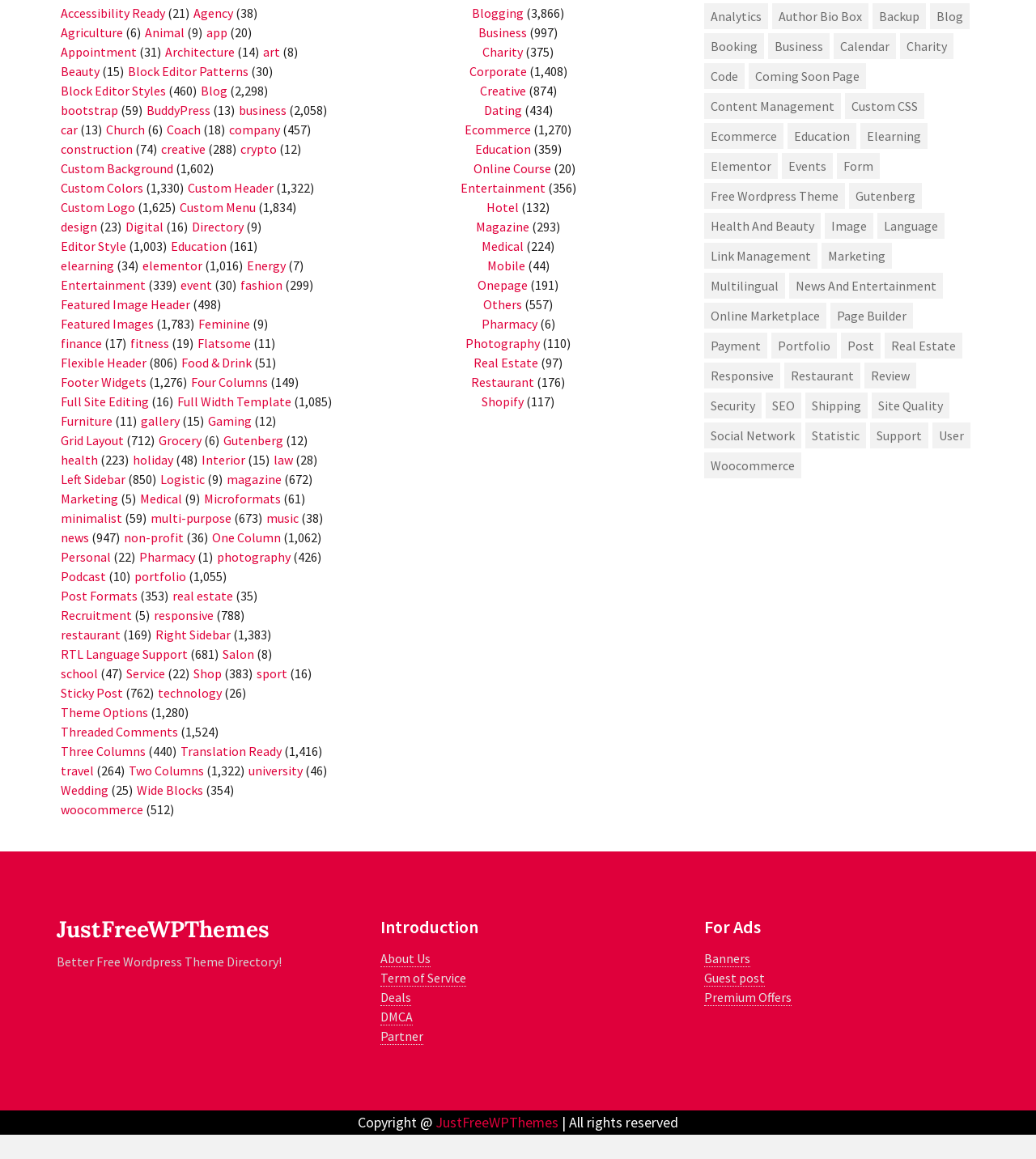How many links are there on the webpage?
Identify the answer in the screenshot and reply with a single word or phrase.

49